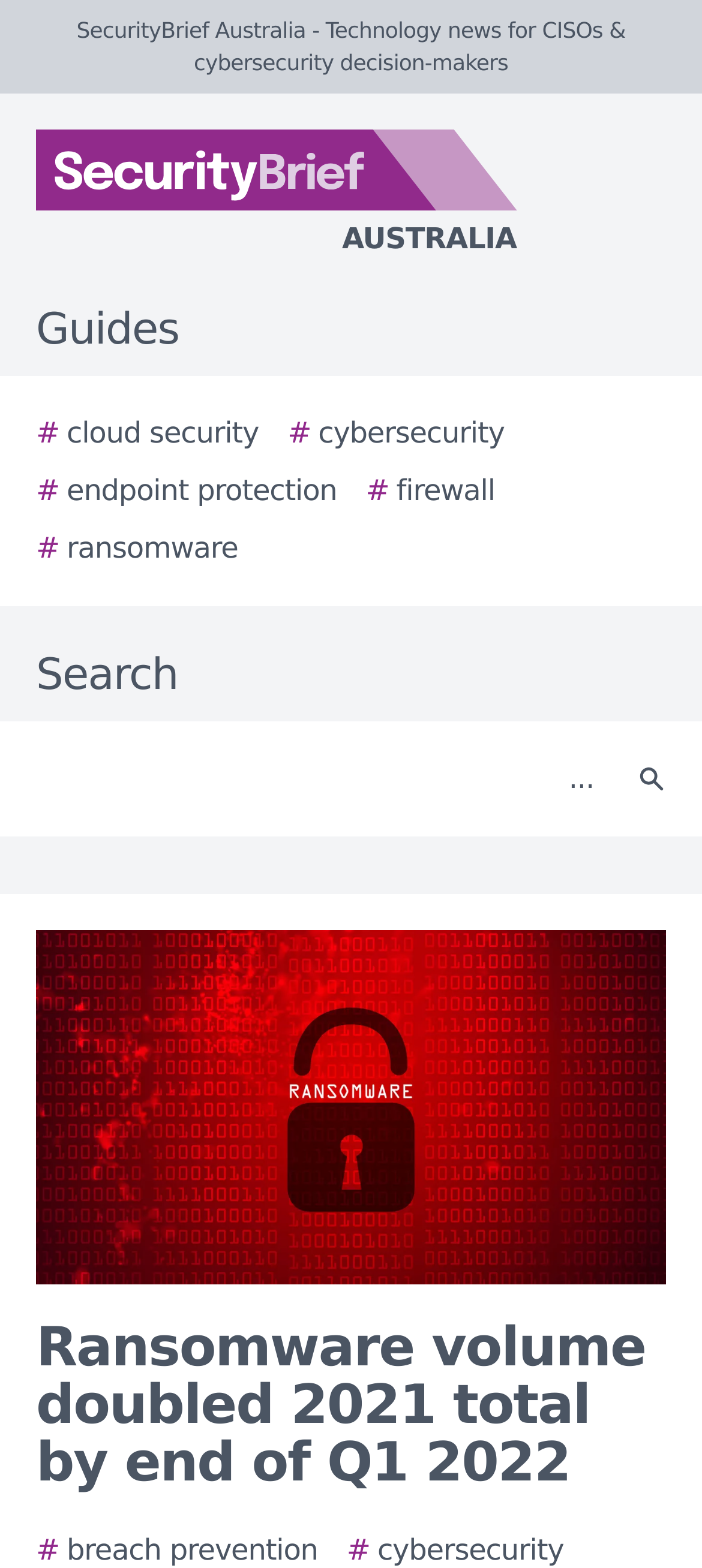Could you locate the bounding box coordinates for the section that should be clicked to accomplish this task: "Search for cloud security".

[0.051, 0.263, 0.369, 0.29]